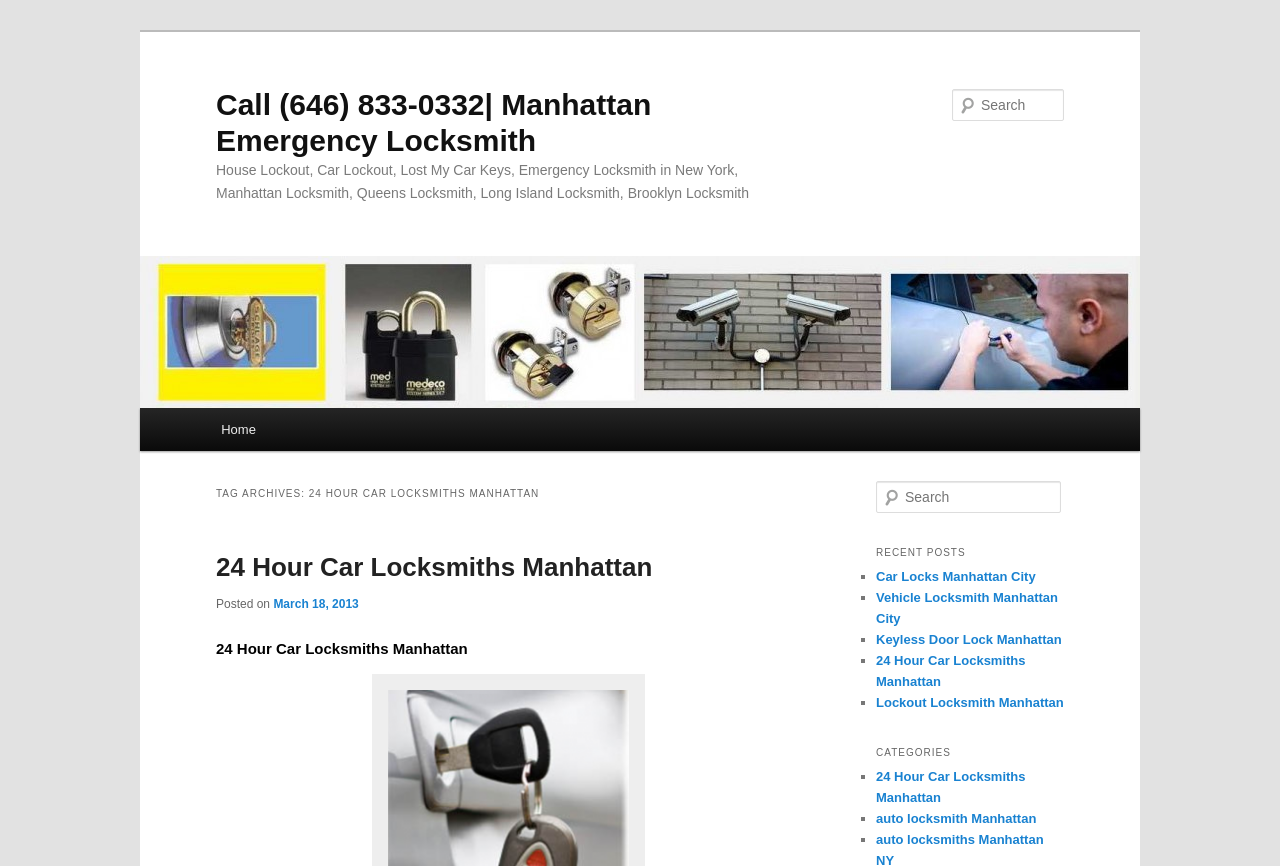Answer the following query with a single word or phrase:
What categories are available on the website?

24 Hour Car Locksmiths Manhattan, auto locksmith Manhattan, etc.